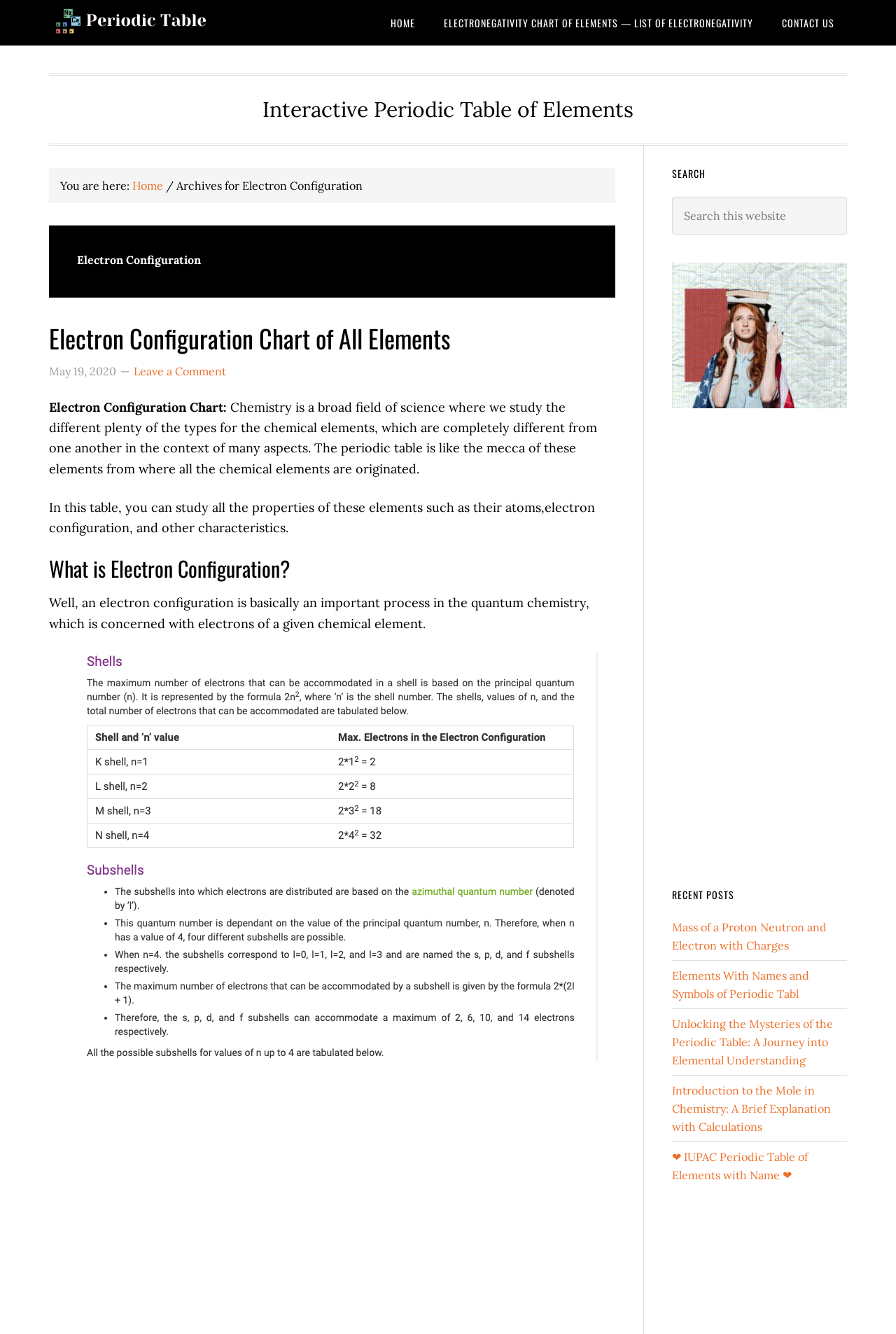What is the date of the Electron Configuration Chart of All Elements?
Please craft a detailed and exhaustive response to the question.

The date is mentioned next to the link 'Electron Configuration Chart of All Elements' as 'May 19, 2020'.